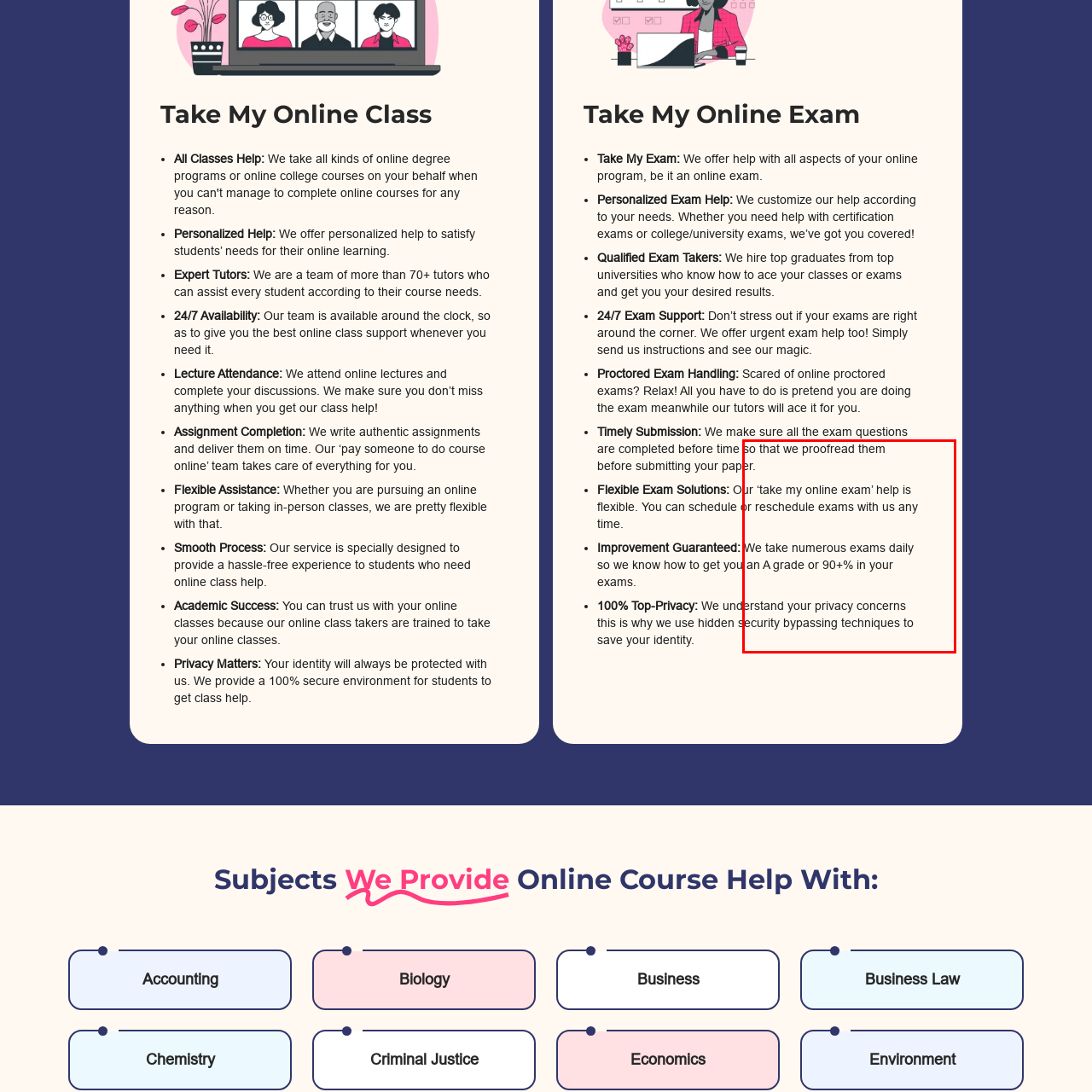Give an in-depth description of the image within the red border.

The image prominently features a detailed overview of online exam assistance services. It highlights the comprehensive support offered for students needing help with exams, emphasizing key benefits such as personalized exam assistance, a team of qualified exam takers, and 24/7 support availability. The accompanying text reassures students of a focus on academic integrity while addressing common concerns regarding privacy and security. The message conveys a commitment to helping students achieve high grades, specifically aiming for an A or 90% and above, while also providing flexibility for rescheduling exams. This service aims to alleviate the pressures of online testing, making it easier for students to excel in their academic pursuits.